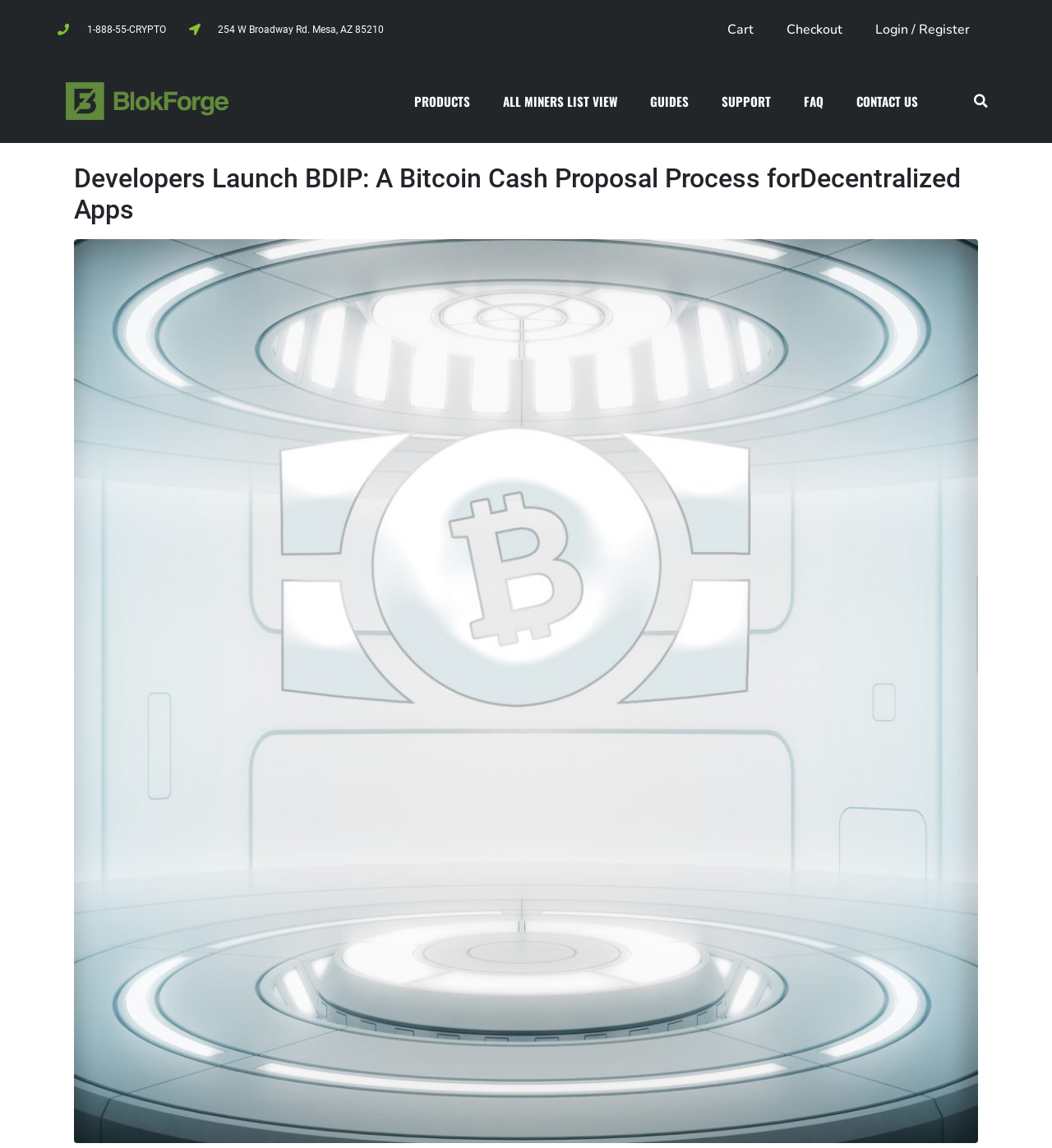What is the title of the first article?
Answer the question using a single word or phrase, according to the image.

Developers Launch BDIP: A Bitcoin Cash Proposal Process for Decentralized Apps